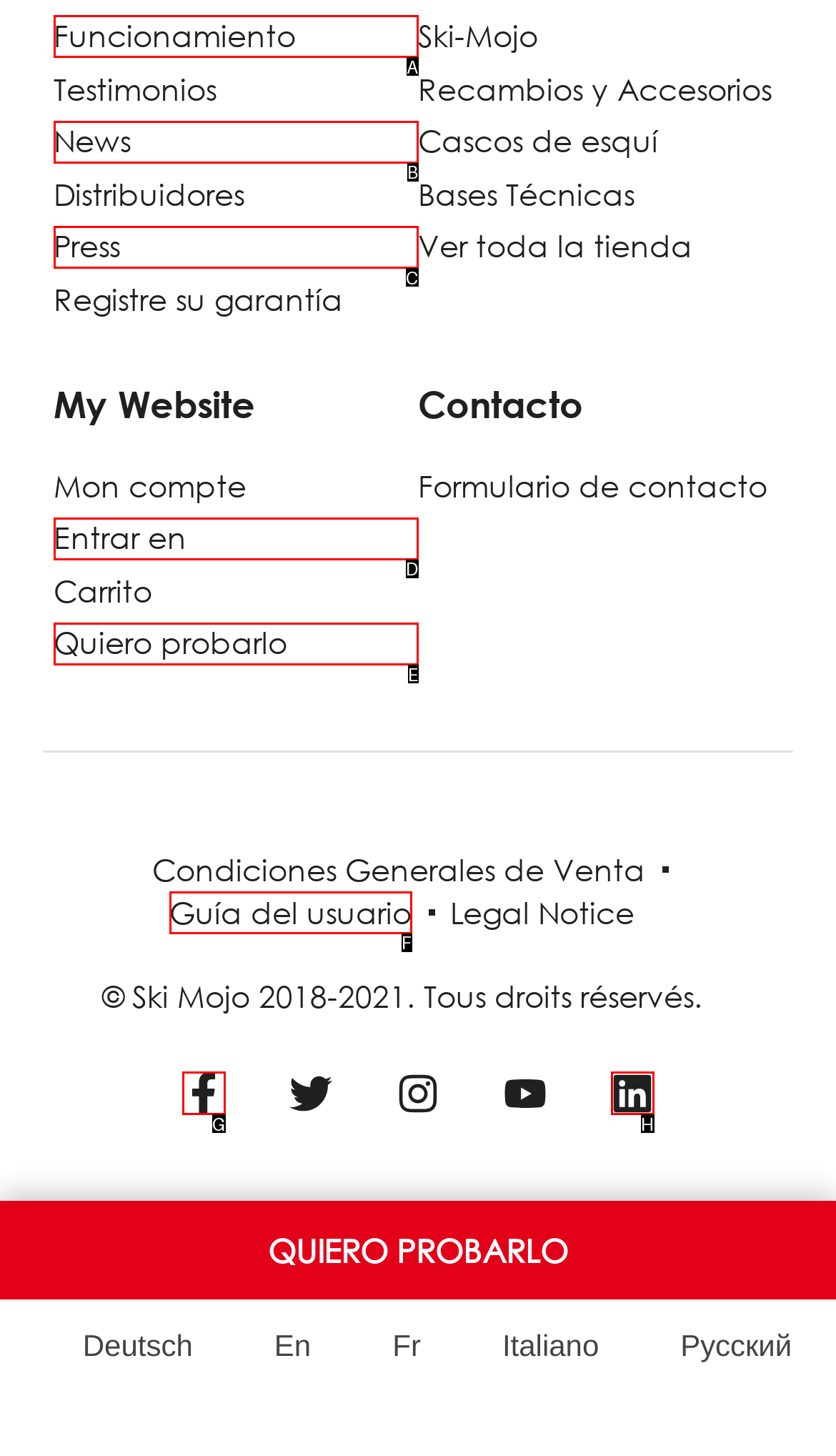Identify the HTML element that best fits the description: Linkedin. Respond with the letter of the corresponding element.

H